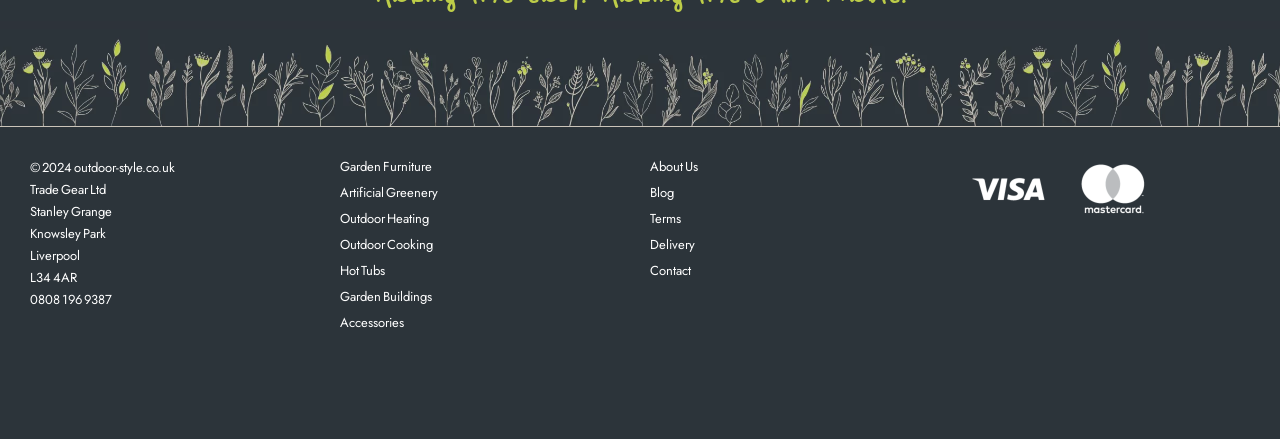What is the phone number?
Please give a detailed answer to the question using the information shown in the image.

The phone number can be found in the footer section of the webpage, where the address and contact information are listed. It is the last line of text, which reads '0808 196 9387'.